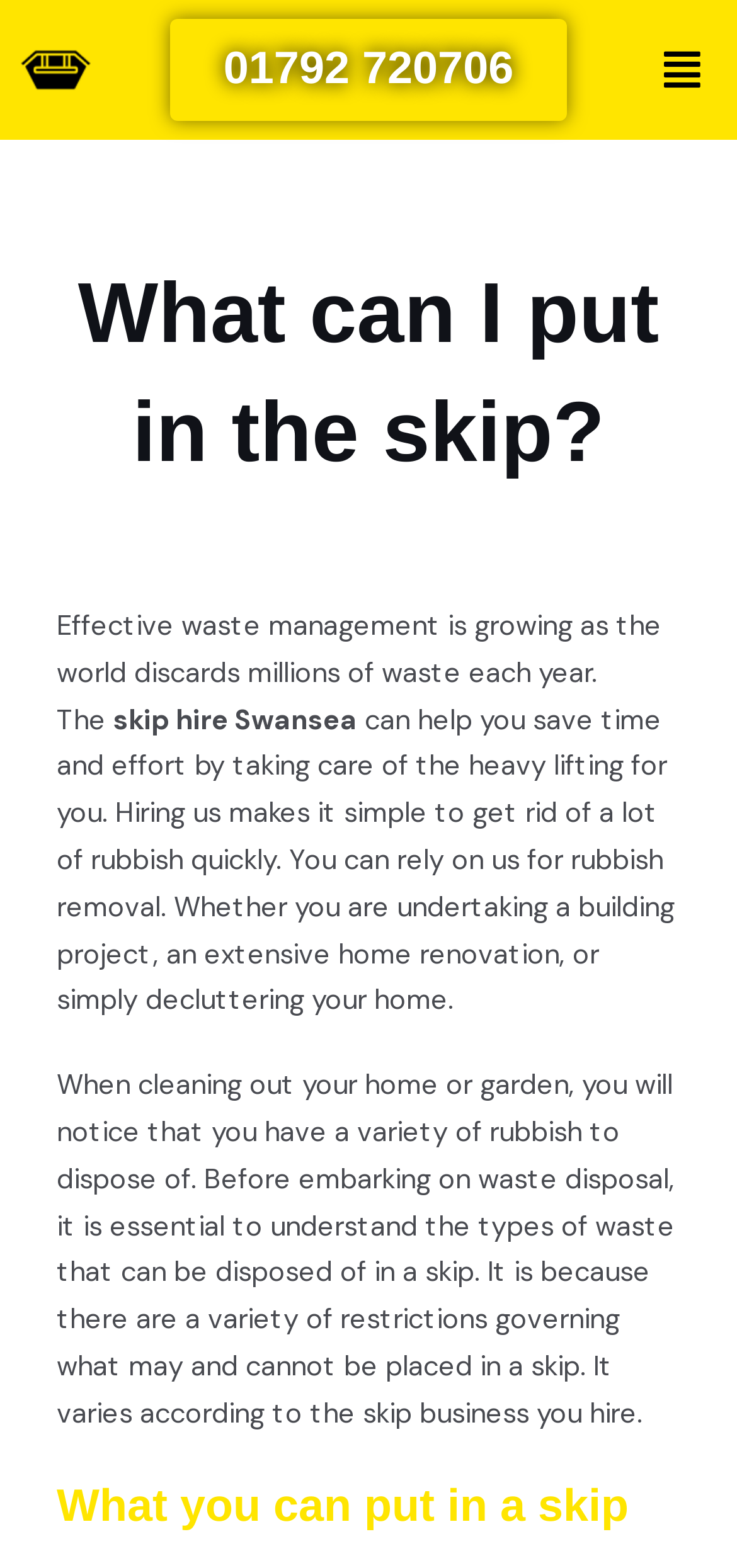Explain the webpage in detail.

The webpage is about skip hire services in Swansea, focusing on what can be put in a skip. At the top left, there is a logo of "Skip Hire for Swansea" with a link to the header. Next to it, on the top right, is a phone number "01792 720706" with a link. A menu button is located at the top right corner.

Below the top section, there is a main content area. The title "What can I put in the skip?" is prominently displayed. The text that follows explains the importance of effective waste management and how skip hire services in Swansea can help with rubbish removal. It also mentions the need to understand what types of waste can be disposed of in a skip.

Further down, there is a section with the heading "What you can put in a skip", which likely provides more information on the types of waste that can be disposed of in a skip. Overall, the webpage provides information and guidance on skip hire services in Swansea, with a focus on what can be put in a skip.